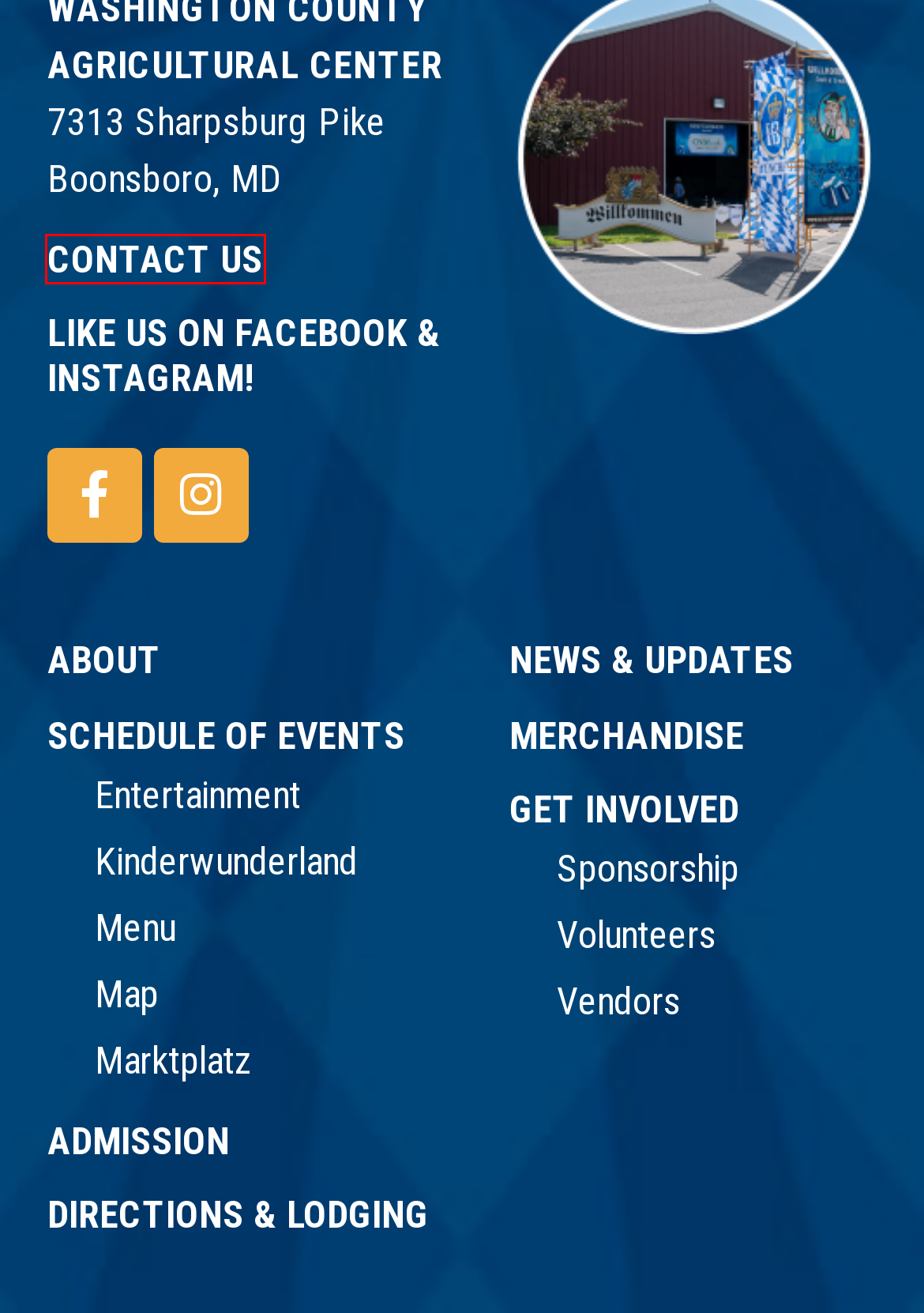Look at the screenshot of a webpage with a red bounding box and select the webpage description that best corresponds to the new page after clicking the element in the red box. Here are the options:
A. Contact – Augustoberfest
B. Vendors – Augustoberfest
C. Volunteer – Augustoberfest
D. Directions – Augustoberfest
E. Merchandise – Augustoberfest
F. Menu – Augustoberfest
G. Marktplatz – Augustoberfest
H. Sponsorship Packages – Augustoberfest

A